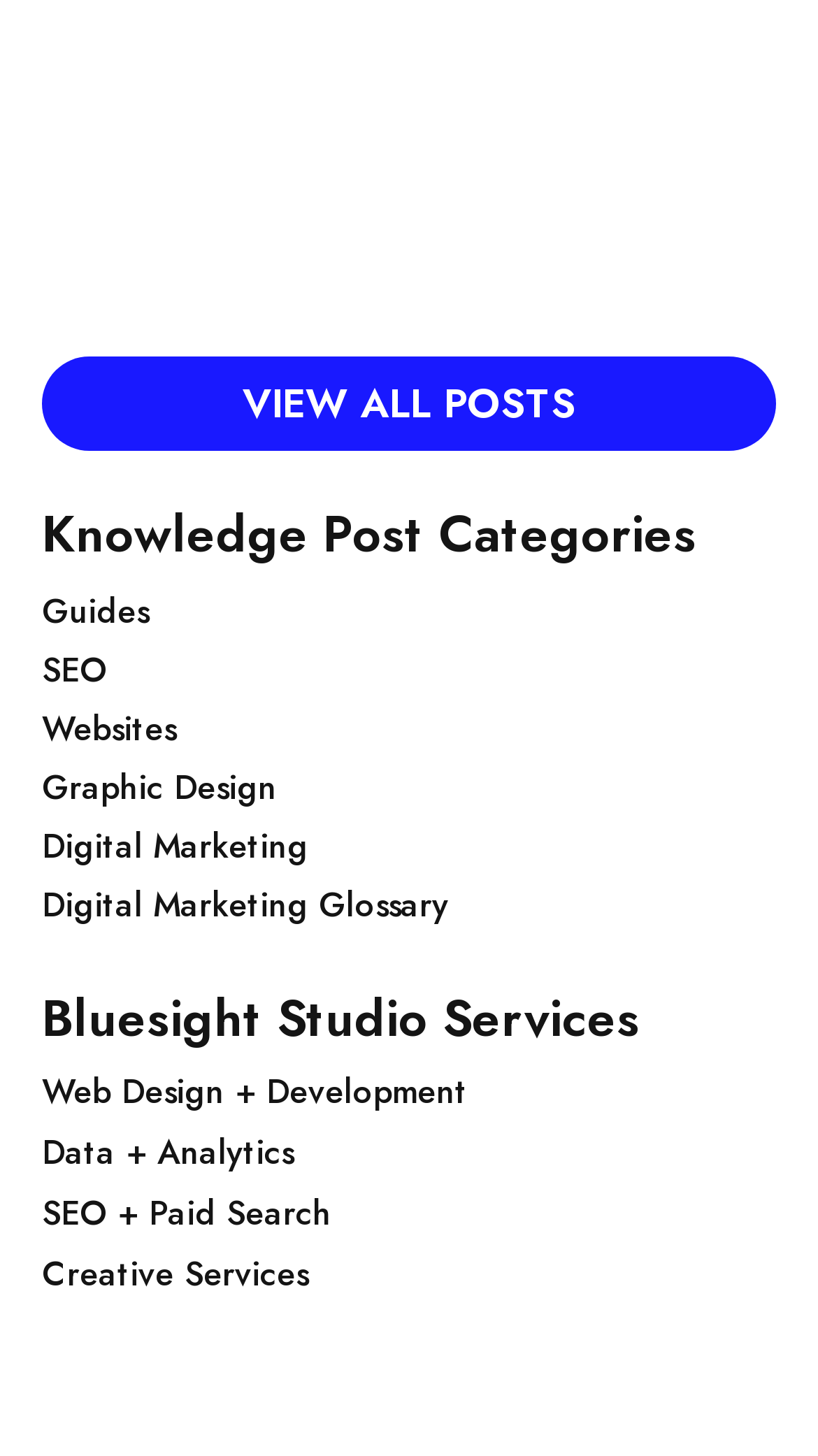Examine the image carefully and respond to the question with a detailed answer: 
What is the main topic of the webpage?

The main topic of the webpage is 'Making a Lasting Impression with Your Homepage' as indicated by the heading element with bounding box coordinates [0.103, 0.093, 0.897, 0.176].